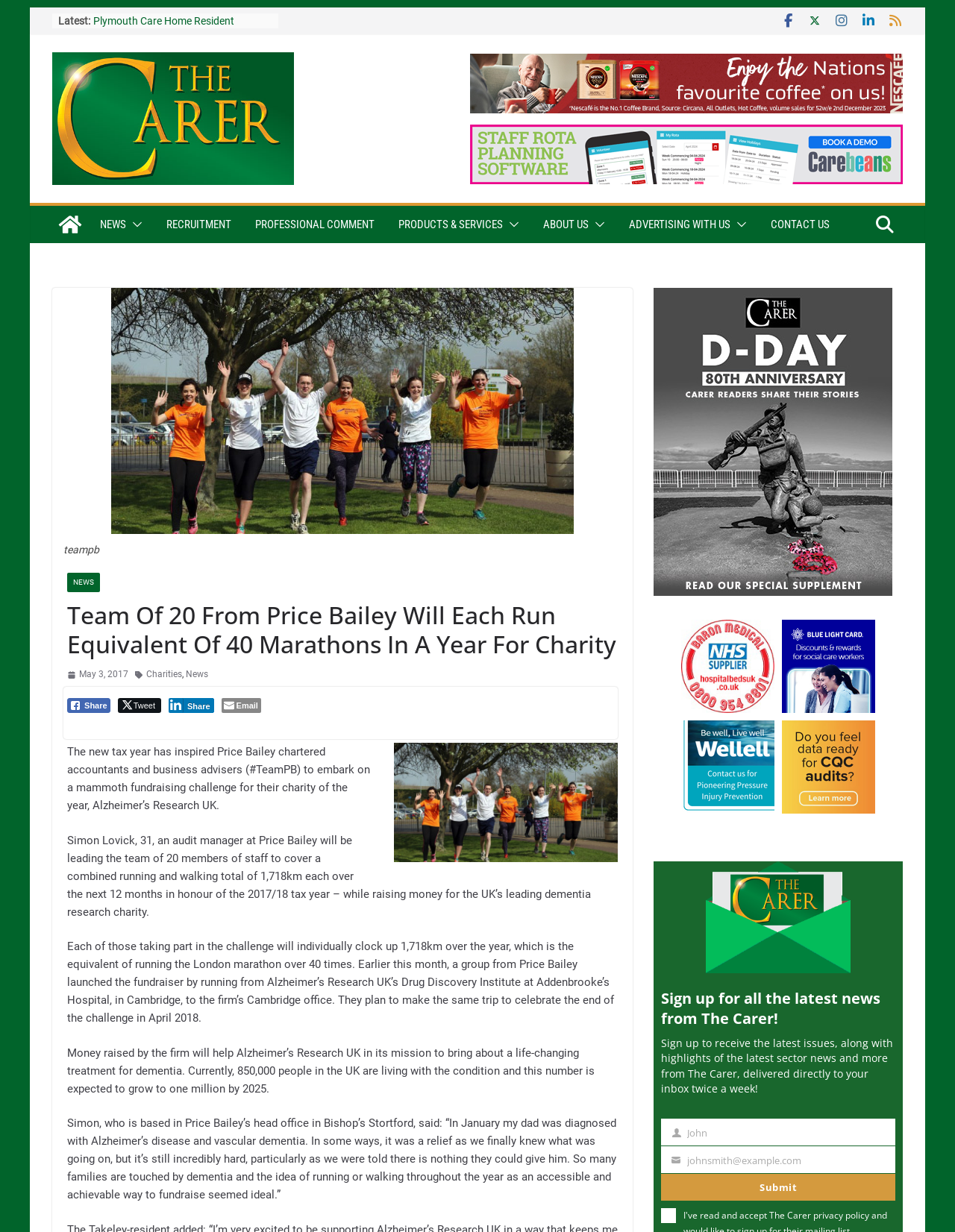Using the information from the screenshot, answer the following question thoroughly:
How many people are living with dementia in the UK?

I found this information in the main article section of the webpage, where it is mentioned that currently, 850,000 people in the UK are living with the condition and this number is expected to grow to one million by 2025.